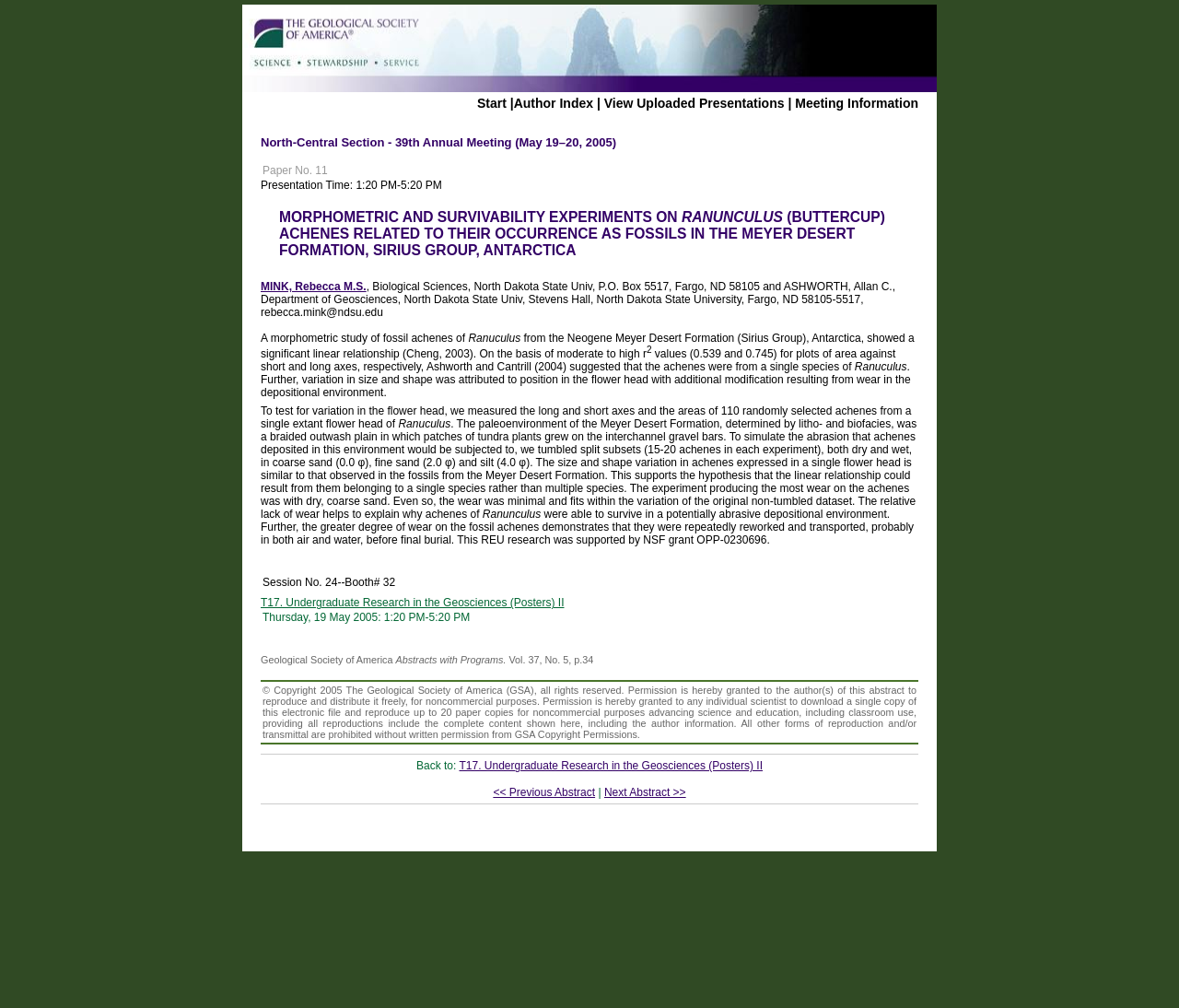Please identify the bounding box coordinates of the element's region that needs to be clicked to fulfill the following instruction: "Go to author index". The bounding box coordinates should consist of four float numbers between 0 and 1, i.e., [left, top, right, bottom].

[0.436, 0.095, 0.503, 0.11]